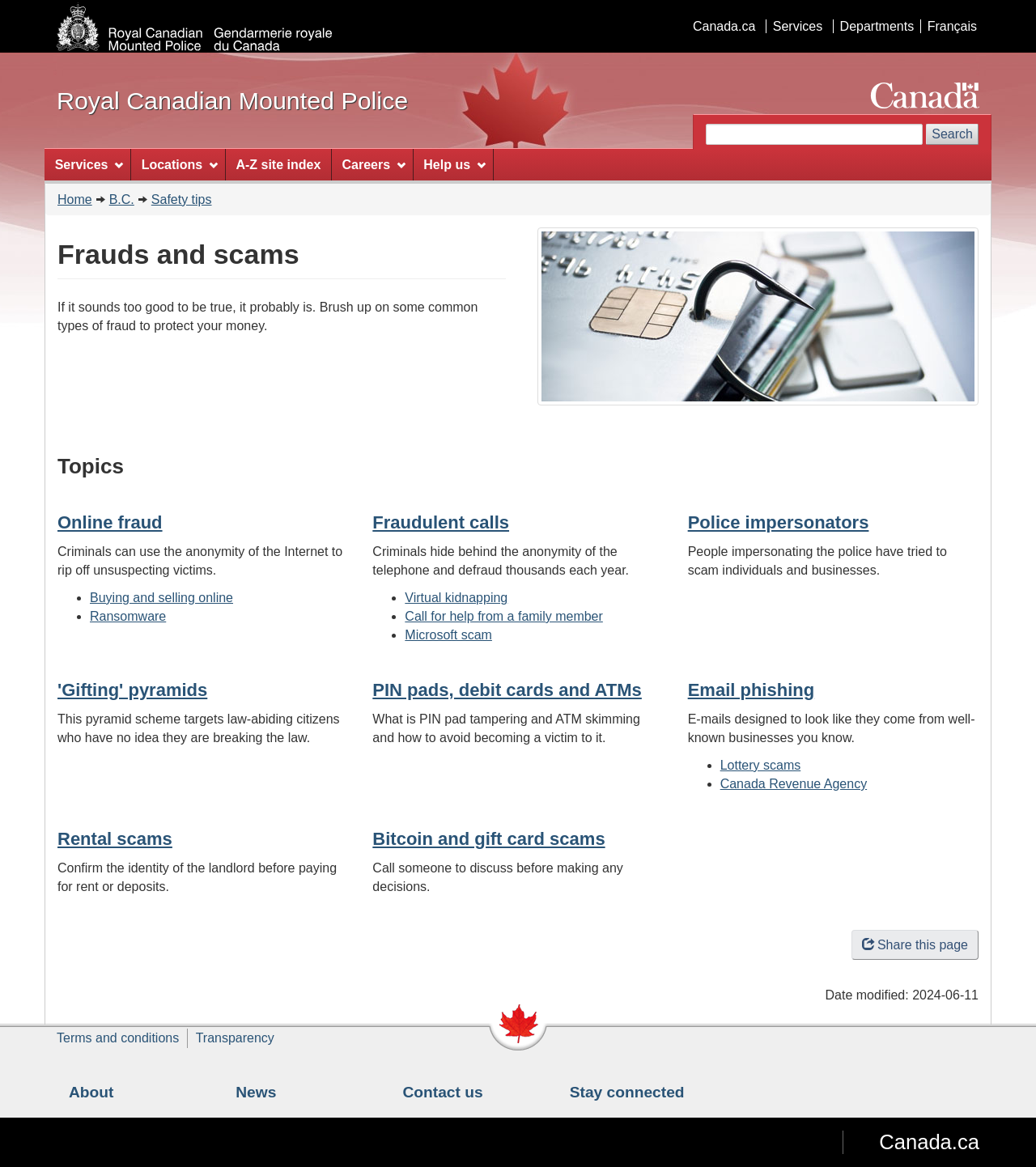Using the given description, provide the bounding box coordinates formatted as (top-left x, top-left y, bottom-right x, bottom-right y), with all values being floating point numbers between 0 and 1. Description: Français

[0.888, 0.017, 0.949, 0.028]